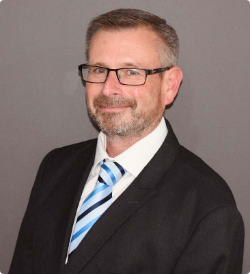What is Alastair's area of expertise?
Offer a detailed and full explanation in response to the question.

According to the caption, Alastair has extensive experience in business intelligence and postal analytics, making postal analytics one of his areas of expertise.